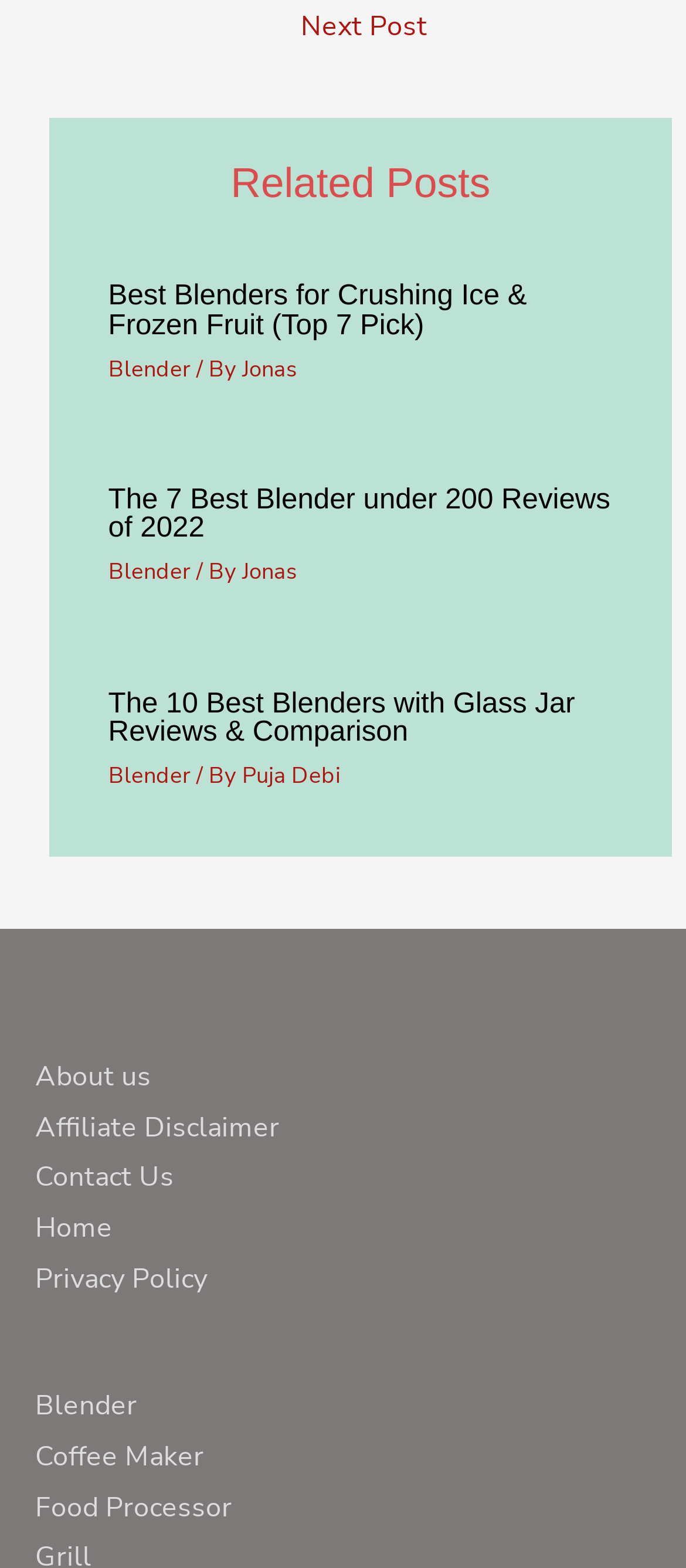Please identify the bounding box coordinates of the area that needs to be clicked to fulfill the following instruction: "View November 2023."

None